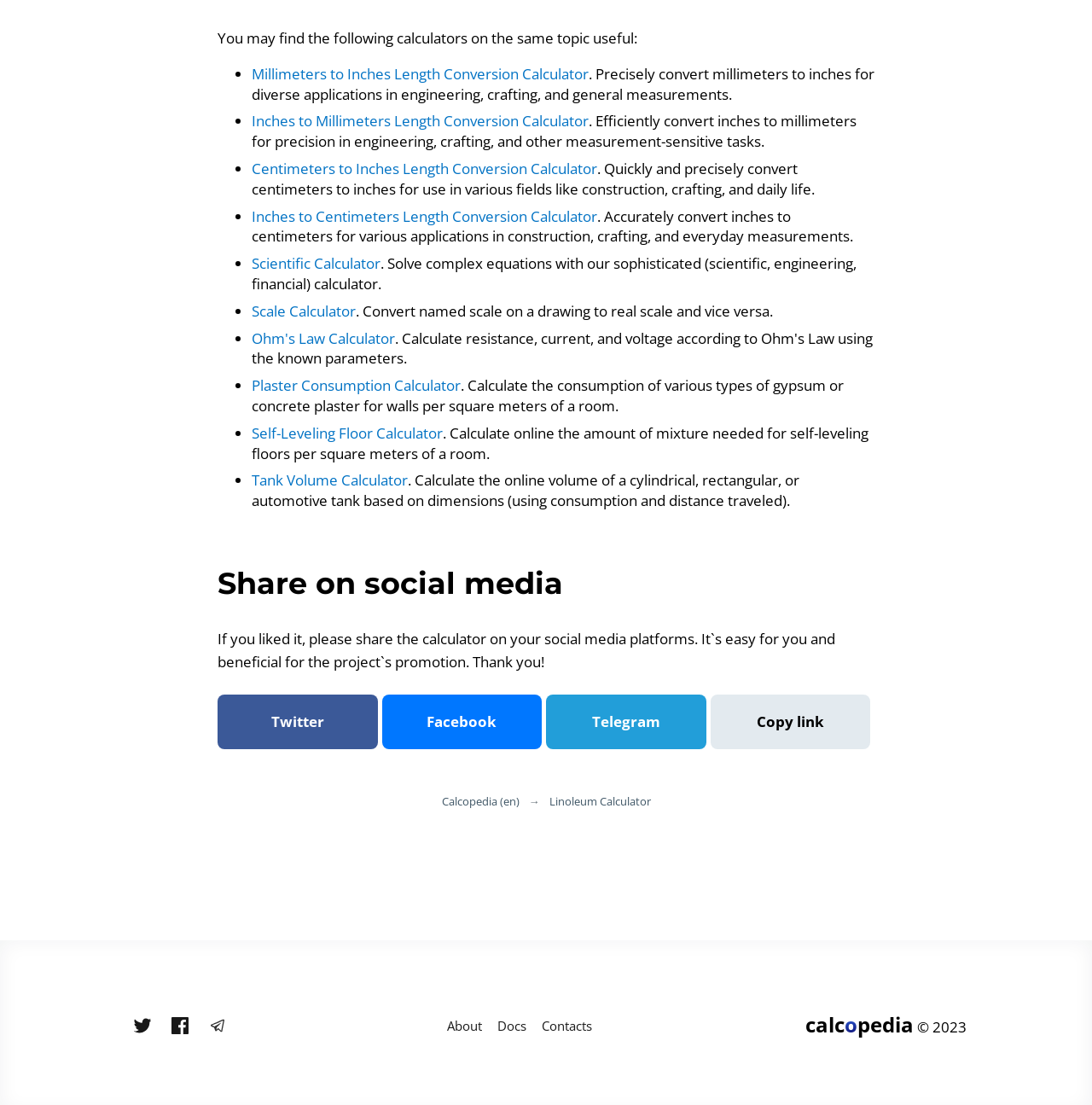What is the purpose of the calculators on this webpage?
Can you provide an in-depth and detailed response to the question?

The webpage provides various calculators for length conversion and calculation, such as millimeters to inches, inches to millimeters, centimeters to inches, and more. These calculators can be used for diverse applications in engineering, crafting, and general measurements.